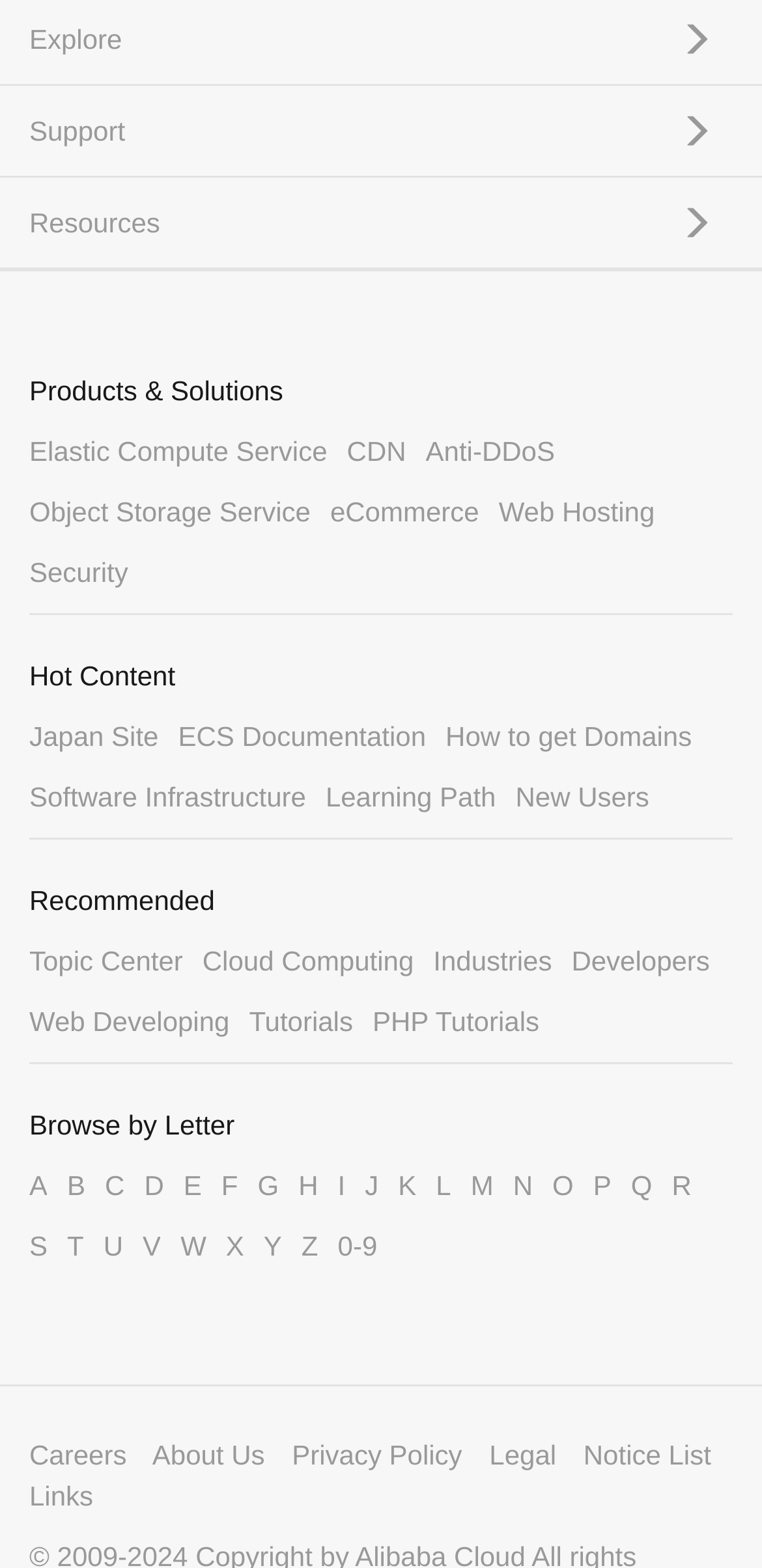Refer to the screenshot and answer the following question in detail:
What is the first letter of the last link under 'Hot Content'?

I looked at the links under the 'Hot Content' section and found that the last link is 'Software Infrastructure'. The first letter of this link is 'S'.